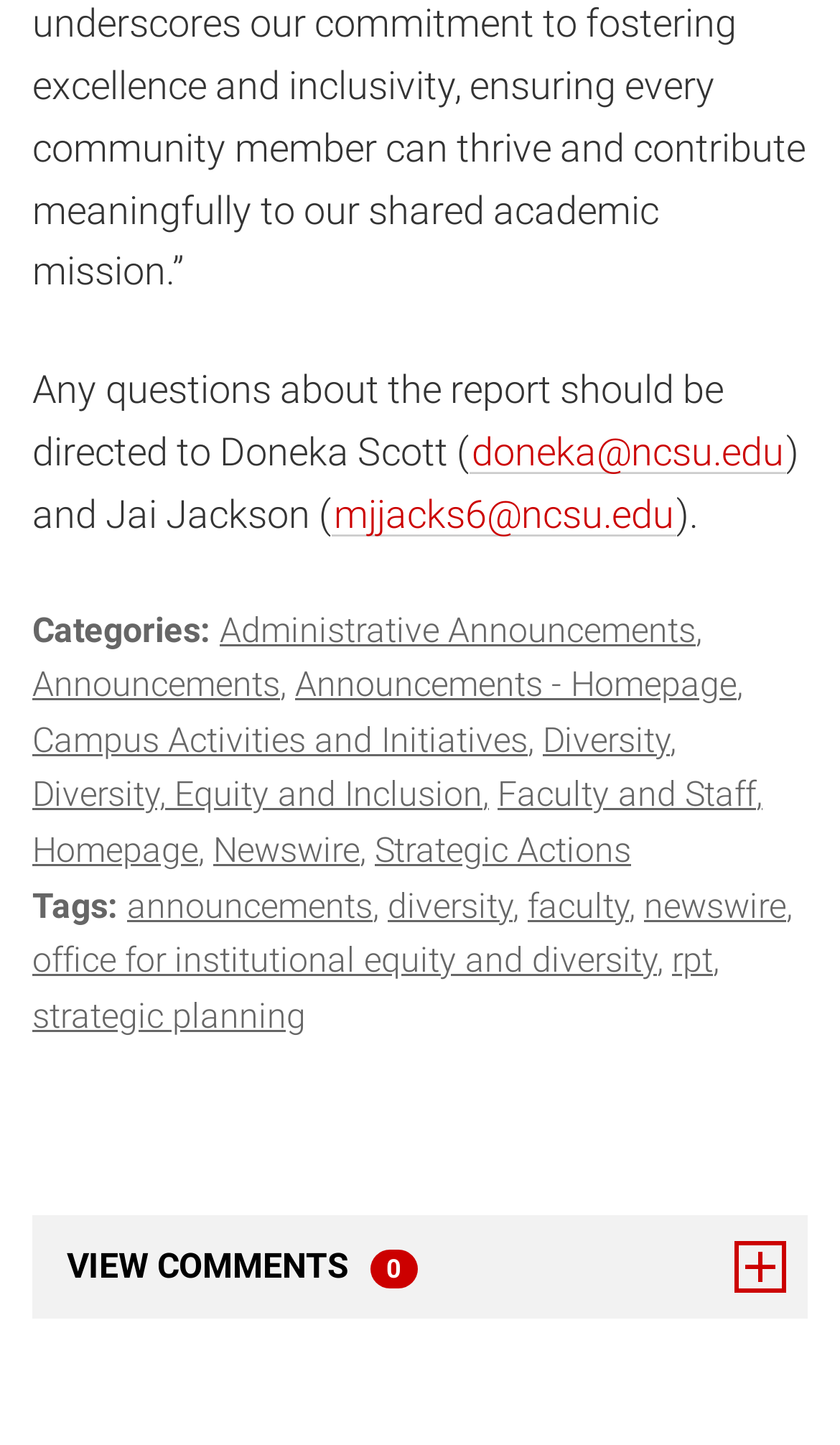What is the purpose of the 'VIEW COMMENTS' button?
Provide a short answer using one word or a brief phrase based on the image.

To view comments and responses